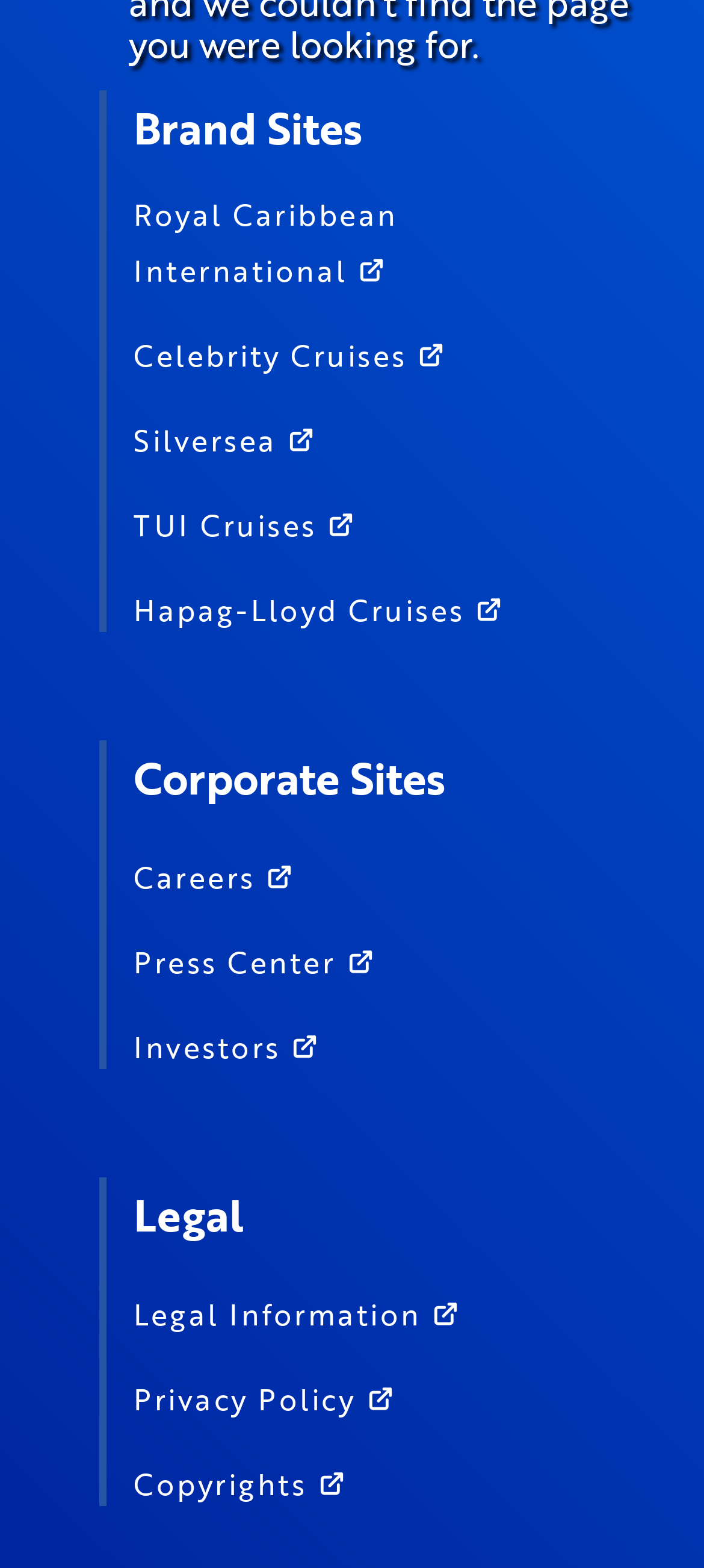Please find the bounding box coordinates of the element that needs to be clicked to perform the following instruction: "Check Press Center". The bounding box coordinates should be four float numbers between 0 and 1, represented as [left, top, right, bottom].

[0.19, 0.592, 0.859, 0.628]